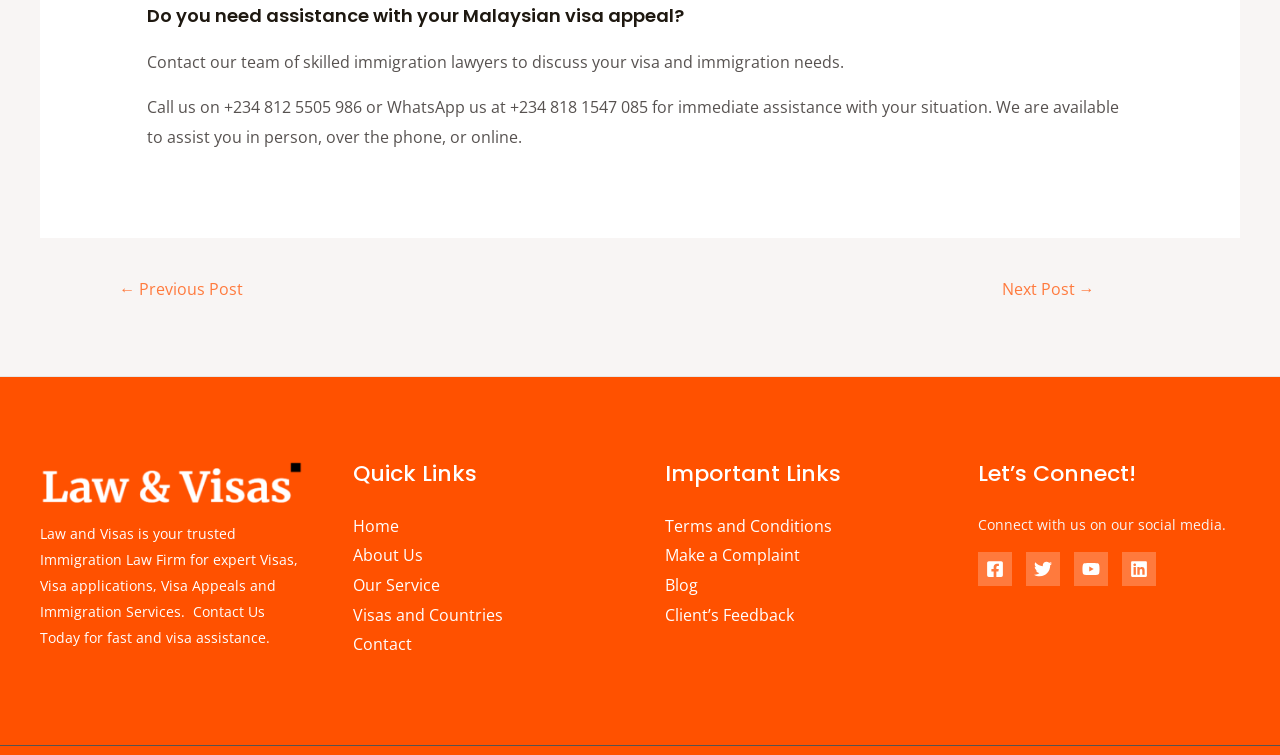Determine the bounding box for the described UI element: "Client’s Feedback".

[0.52, 0.8, 0.62, 0.829]